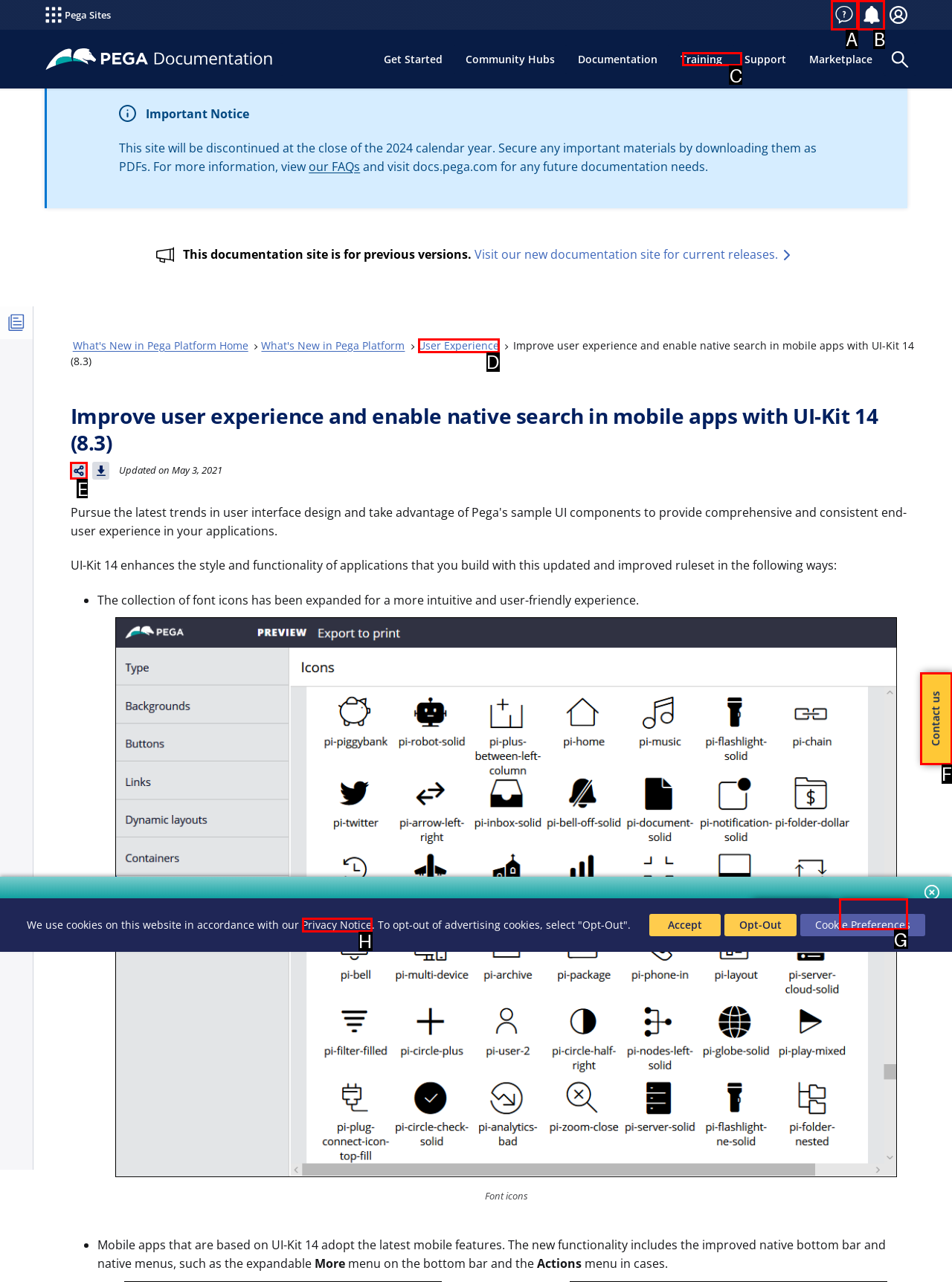Find the HTML element that corresponds to the description: aria-label="Share". Indicate your selection by the letter of the appropriate option.

E